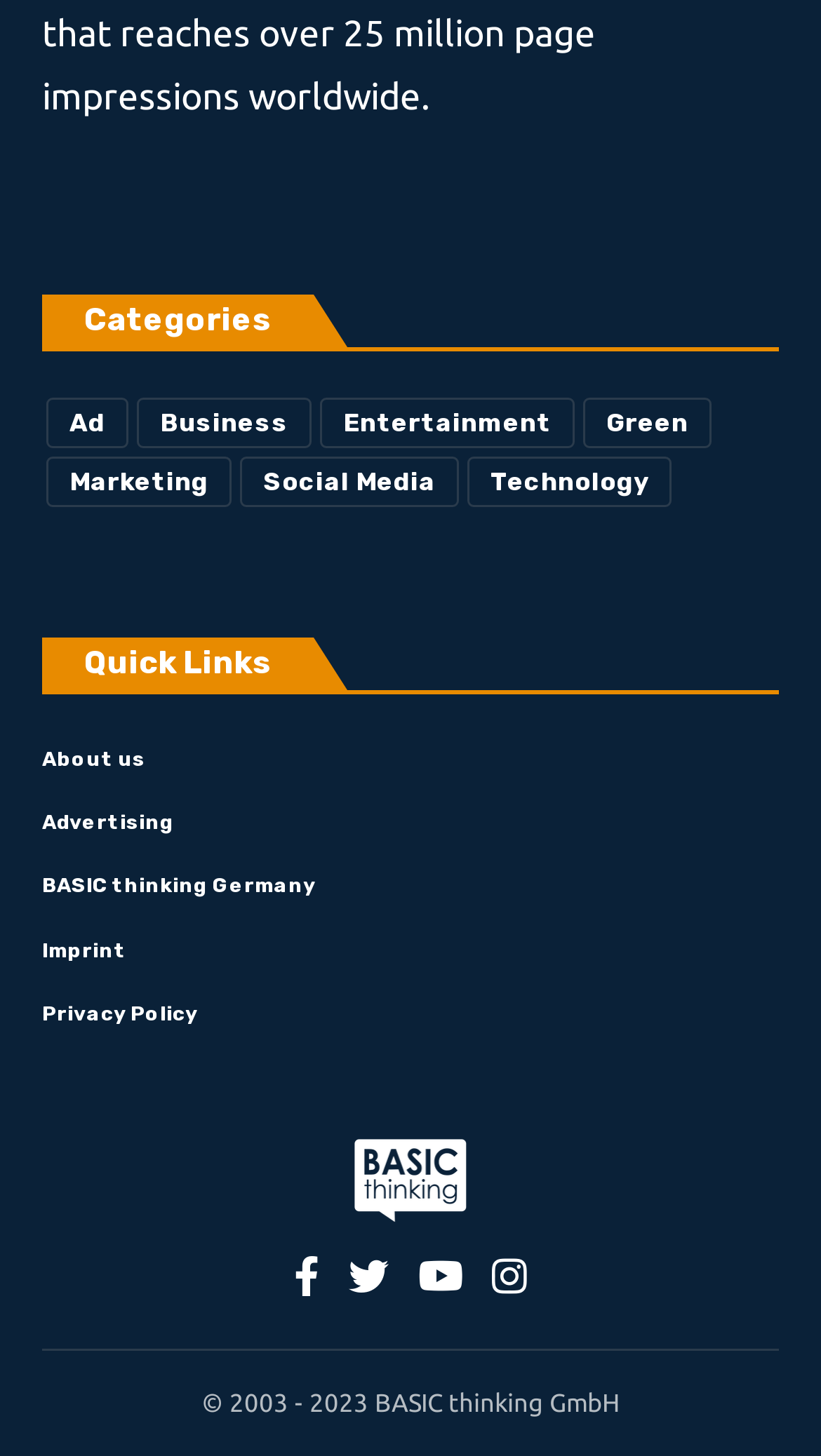Please find the bounding box coordinates for the clickable element needed to perform this instruction: "View the 'Imprint' page".

[0.051, 0.63, 0.949, 0.674]